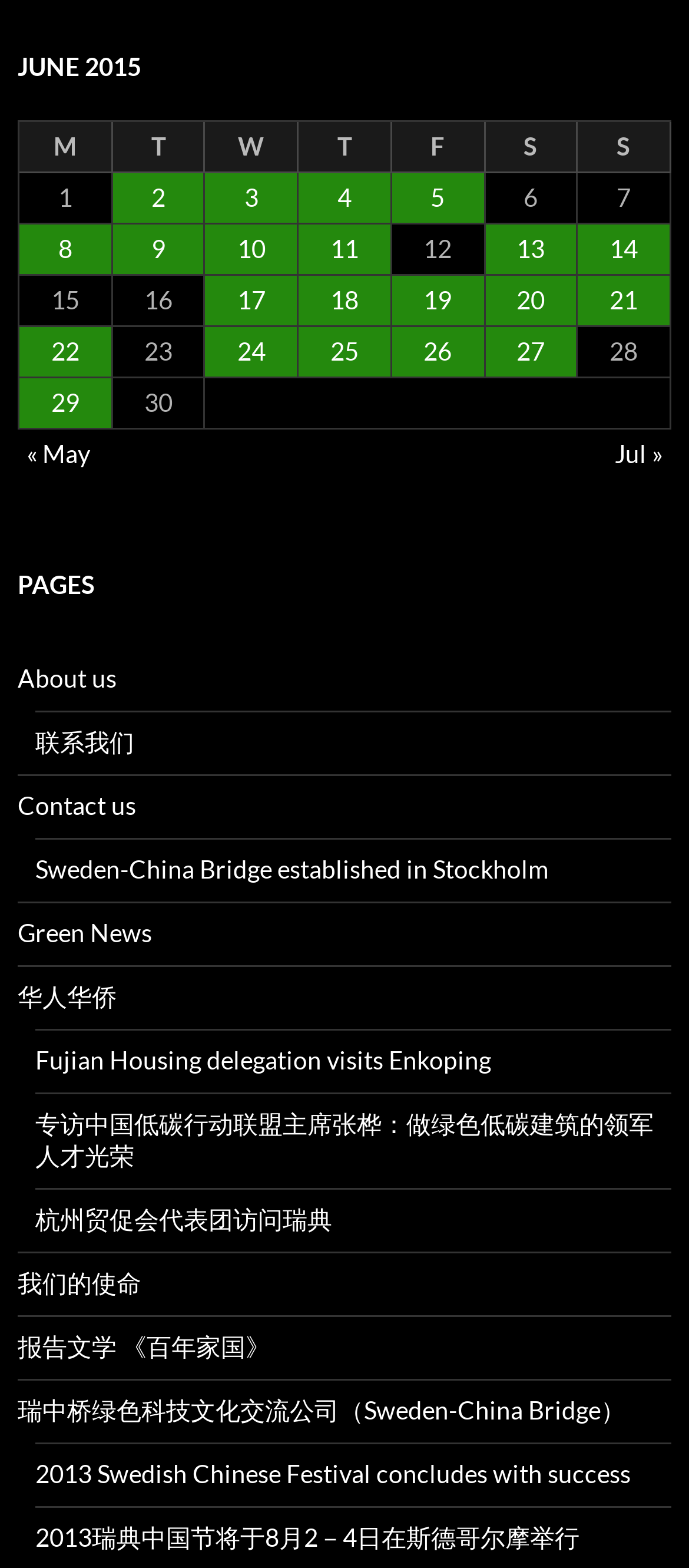How many days are listed in the table?
Analyze the image and provide a thorough answer to the question.

The table has 30 rows, each representing a day of the month, from 1 to 30.